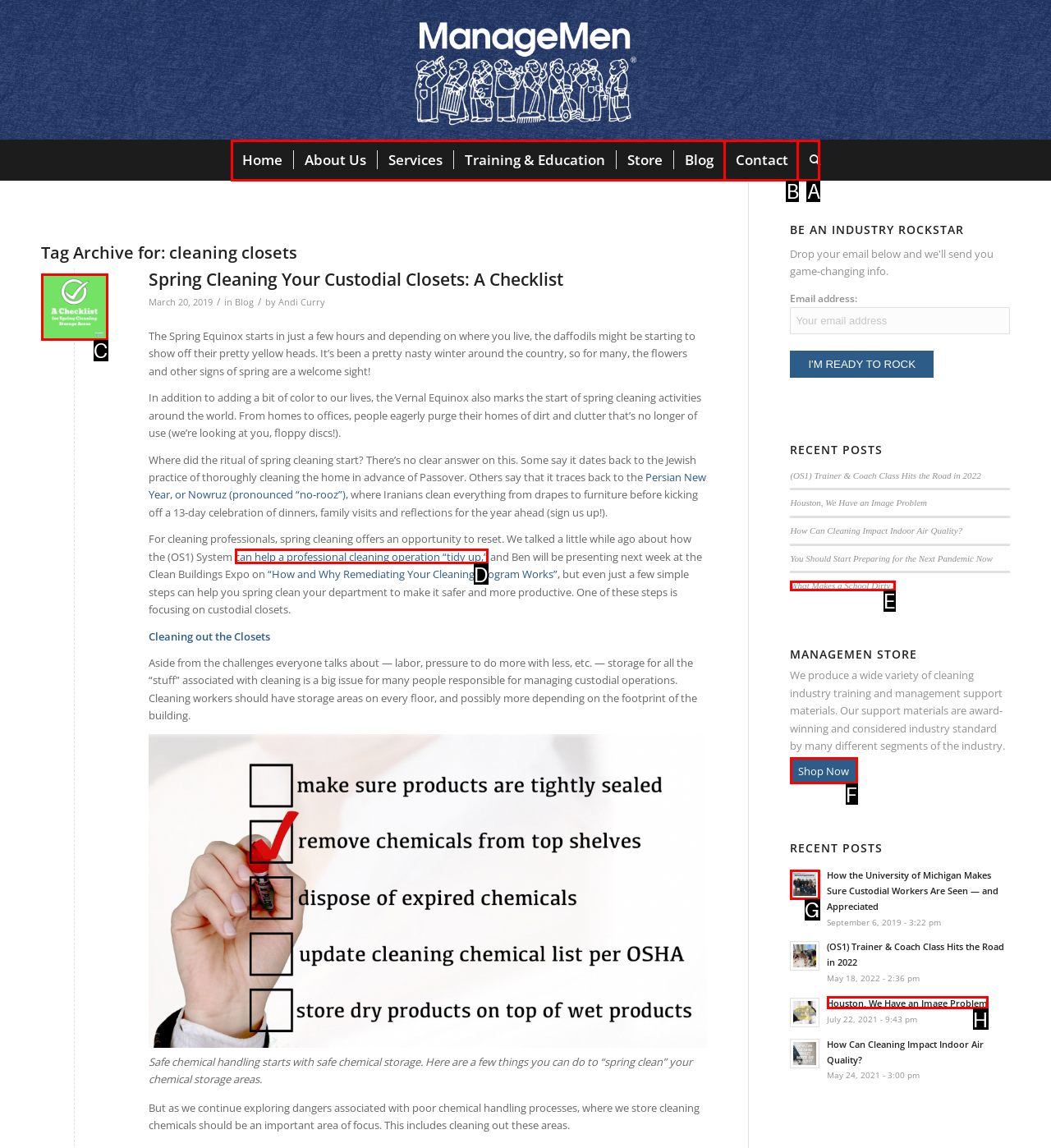Point out the UI element to be clicked for this instruction: Shop for cleaning industry training materials. Provide the answer as the letter of the chosen element.

F